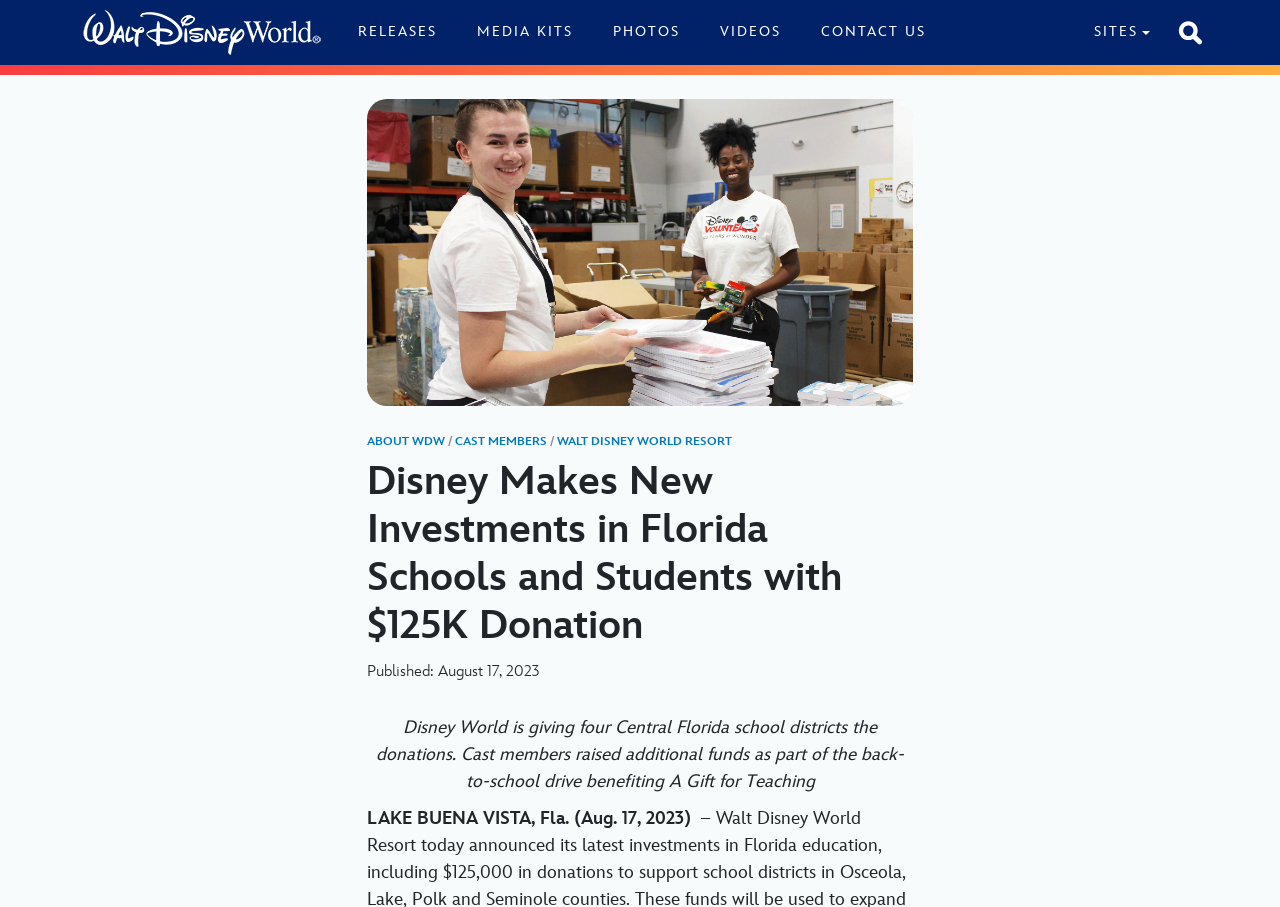Identify the bounding box coordinates for the UI element described as: "About WDW".

[0.287, 0.479, 0.348, 0.495]